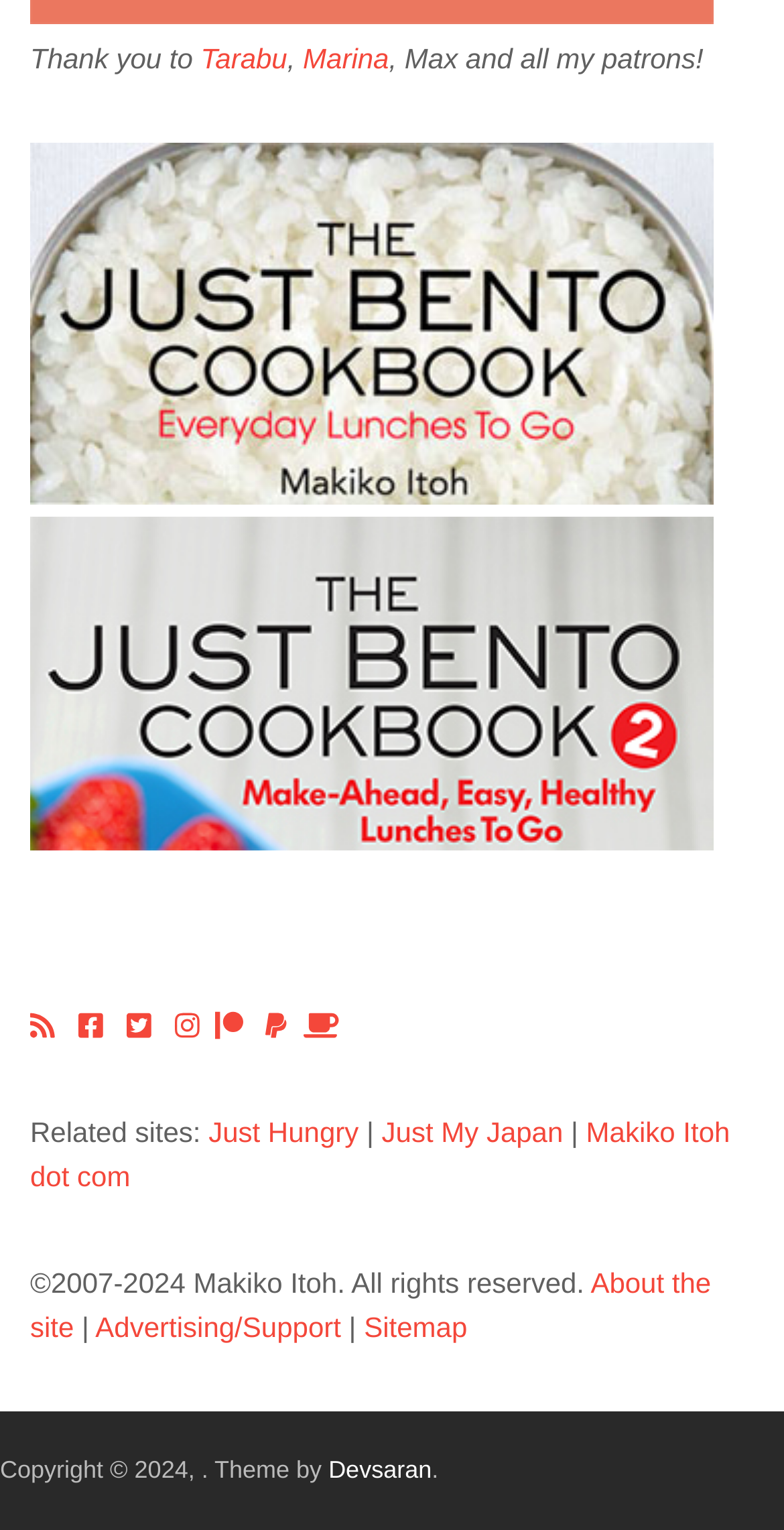Please determine the bounding box coordinates of the element's region to click for the following instruction: "Subscribe via RSS".

[0.038, 0.661, 0.07, 0.682]